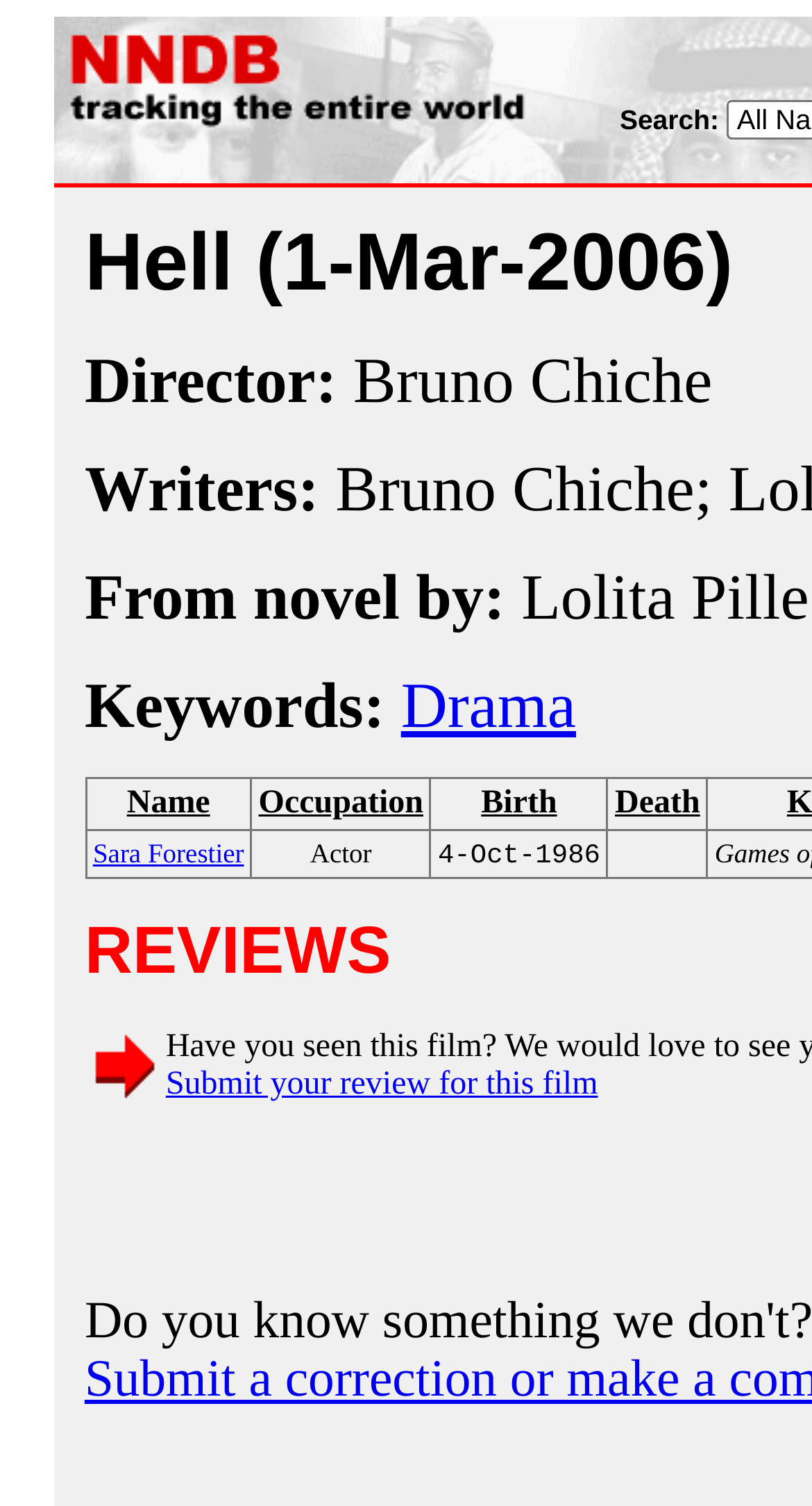Please study the image and answer the question comprehensively:
What is the occupation of Sara Forestier?

By looking at the table, I found the name 'Sara Forestier' in the 'Name' column, and the corresponding occupation is 'Actor' in the 'Occupation' column.